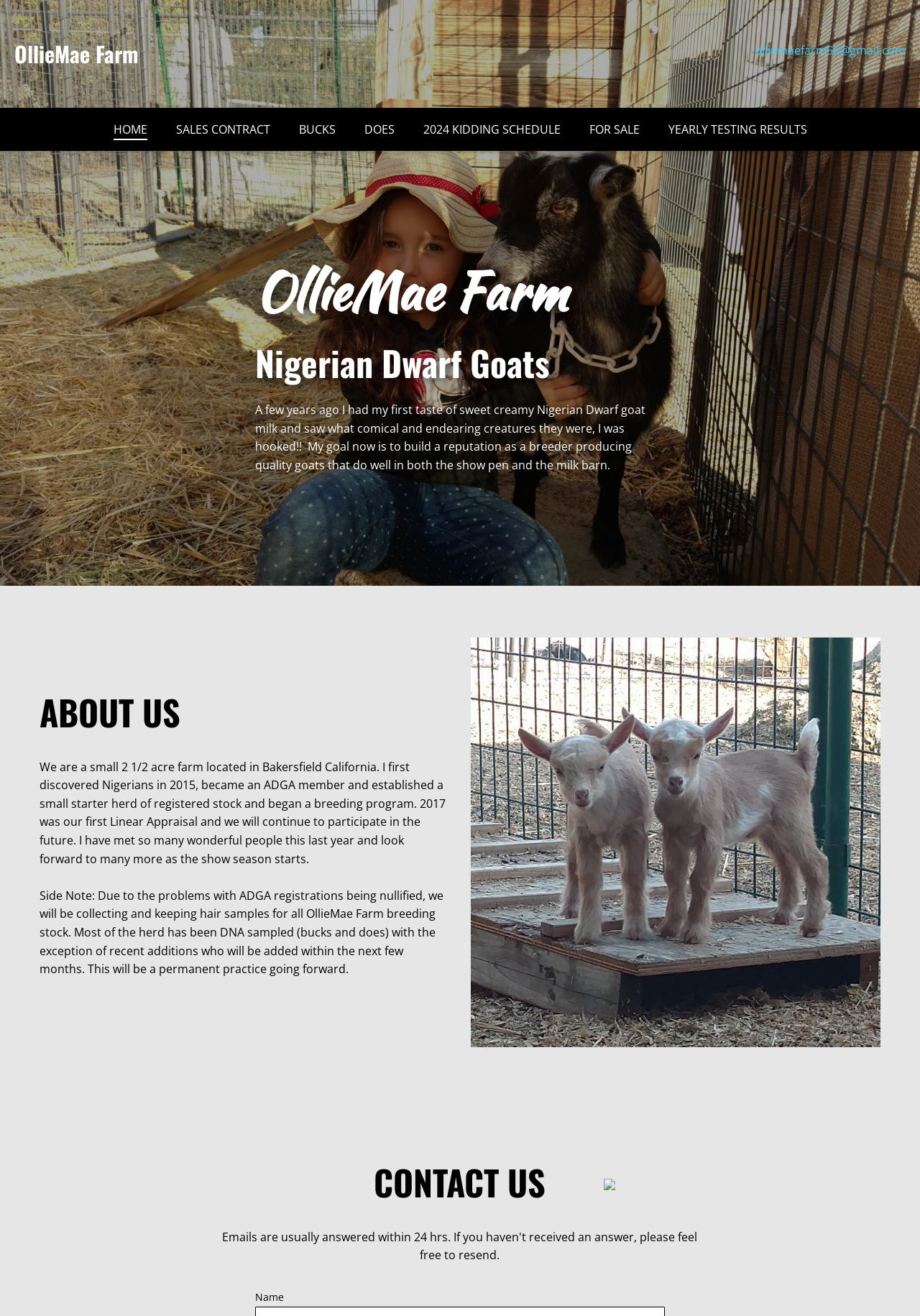Identify the bounding box coordinates of the region that should be clicked to execute the following instruction: "Read about the author Larry Gentry".

None